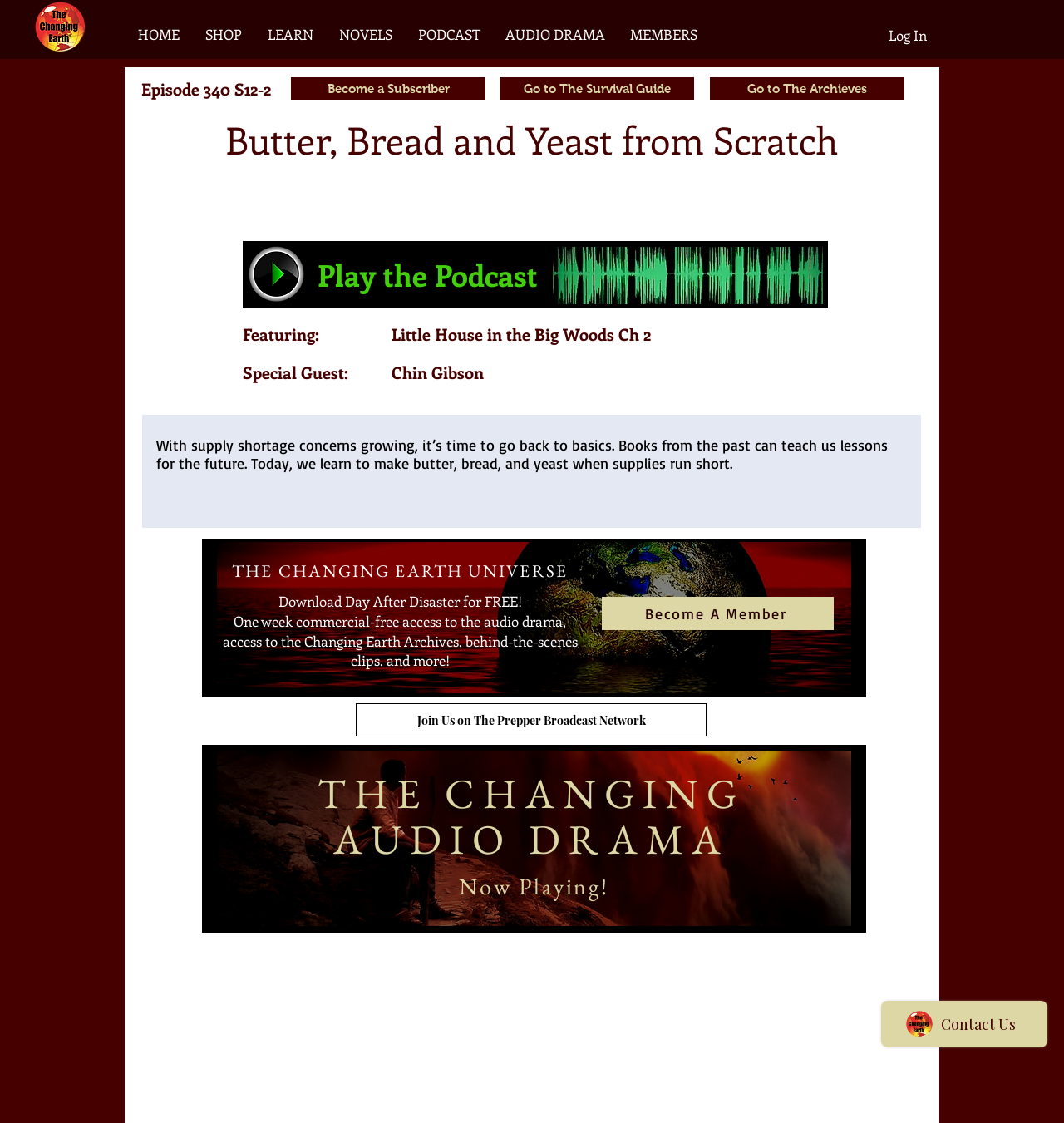Describe in detail what you see on the webpage.

This webpage appears to be a podcast or audio drama episode page. At the top, there is a navigation menu with links to "HOME", "SHOP", "LEARN", "NOVELS", "PODCAST", "AUDIO DRAMA", and "MEMBERS". To the right of the navigation menu, there is a "Log In" button.

Below the navigation menu, there is a heading that reads "Episode 340 S12-2". Underneath this heading, there are three links: "Become a Subscriber", "Go to The Survival Guide", and "Go to The Archieves".

The main content of the page is divided into two sections. On the left side, there is a heading that reads "Butter, Bread and Yeast from Scratch" and another heading that reads "Little House in the Big Woods Ch 2". There is also a paragraph of text that summarizes the episode, mentioning supply shortage concerns and learning to make butter, bread, and yeast from scratch.

On the right side, there is a play button for the podcast episode, accompanied by a heading that reads "Play the Podcast". Below the play button, there is an image advertisement for an audio drama, and a heading that reads "THE CHANGING EARTH UNIVERSE". There is also a link to download a free audio drama episode and a description of the benefits of becoming a member.

Further down the page, there are more links and headings, including "Become A Member", "Join Us on The Prepper Broadcast Network", and "THE CHANGING AUDIO DRAMA". There is also another image advertisement for an audio drama.

At the very bottom of the page, there is an iframe for a chat service called "Wix Chat".